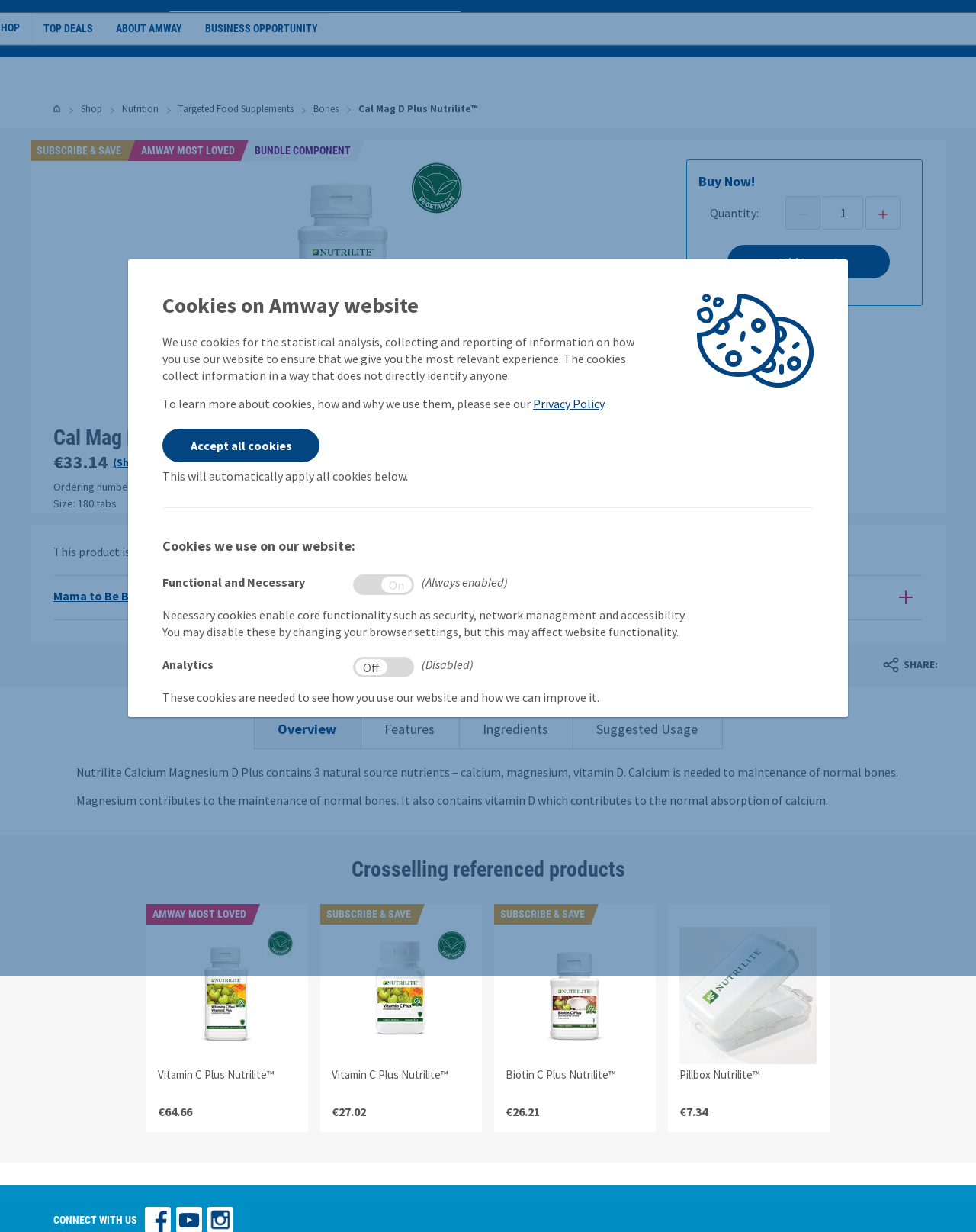Using the element description Iron Folic Plus Nutrilite™ x1, predict the bounding box coordinates for the UI element. Provide the coordinates in (top-left x, top-left y, bottom-right x, bottom-right y) format with values ranging from 0 to 1.

[0.068, 0.512, 0.932, 0.562]